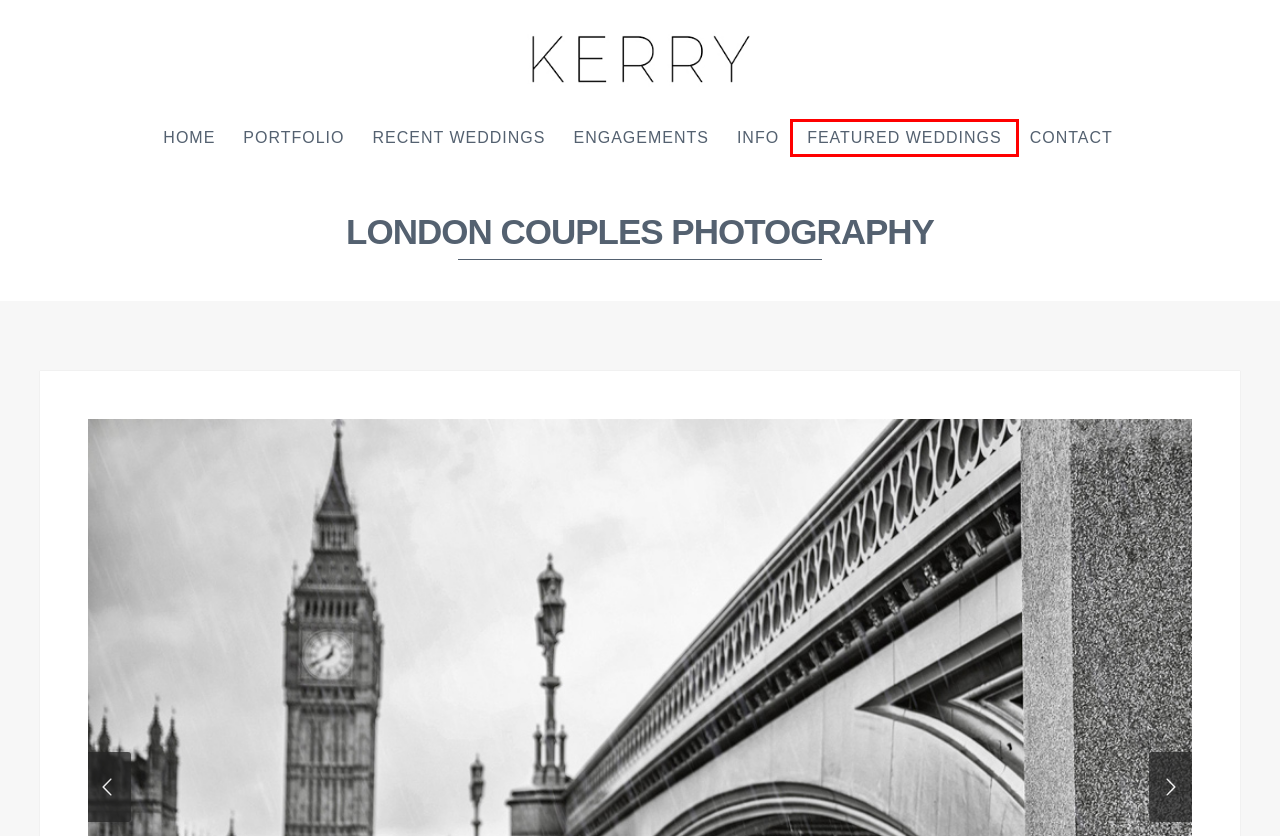Examine the screenshot of the webpage, noting the red bounding box around a UI element. Pick the webpage description that best matches the new page after the element in the red bounding box is clicked. Here are the candidates:
A. Recent Weddings - Kerry Morgan Photography
B. Wedding Photographer France
C. Featured Weddings - Kerry Morgan Photography
D. Wedding Portfolio for Kerry Morgan
E. Couples Photoshoot London - Kerry Morgan Photography
F. Contact - Kerry Morgan Photography
G. Wedding Photographer France - Kerry Morgan Photography
H. Port Grimaud Wedding - Kerry Morgan Photography

C